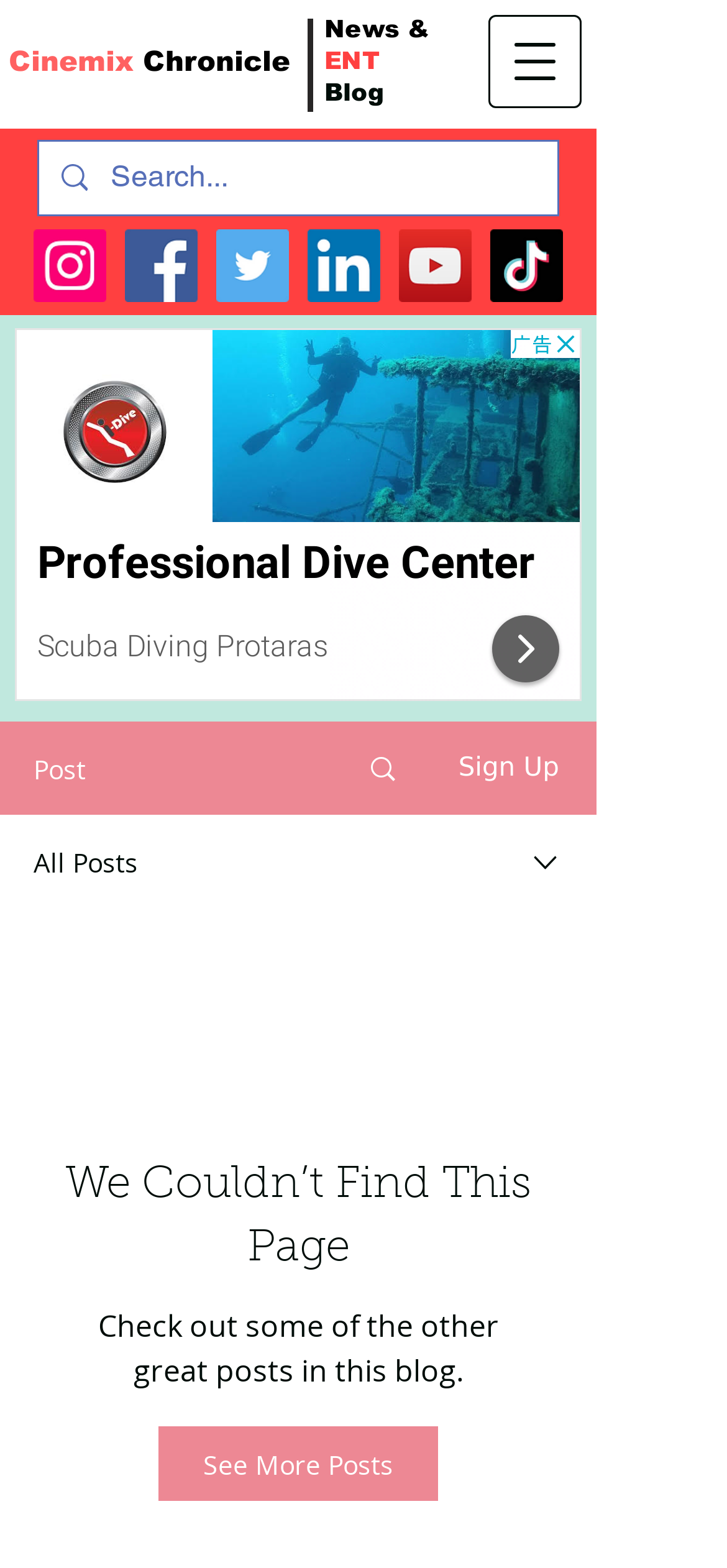Can you identify the bounding box coordinates of the clickable region needed to carry out this instruction: 'See More Posts'? The coordinates should be four float numbers within the range of 0 to 1, stated as [left, top, right, bottom].

[0.218, 0.91, 0.603, 0.957]